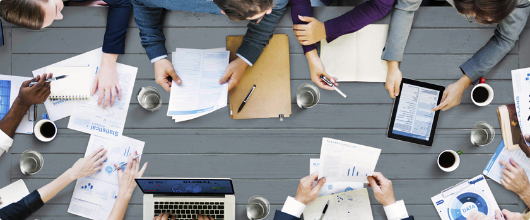Summarize the image with a detailed caption.

The image depicts a collaborative workspace featuring a group of individuals engaged in a discussion, surrounded by various documents and devices. A large wooden table holds several sheets of printed reports, graphs, and stationery like notebooks and pens, emphasizing a productive meeting environment. There are laptops and a tablet displaying digital content, showcasing the integration of technology in their work. Multiple coffee cups suggest a lengthy session, promoting a sense of comfort and sustained focus. The setting embodies teamwork and dedication among the participants, likely relating to organizational or project planning.